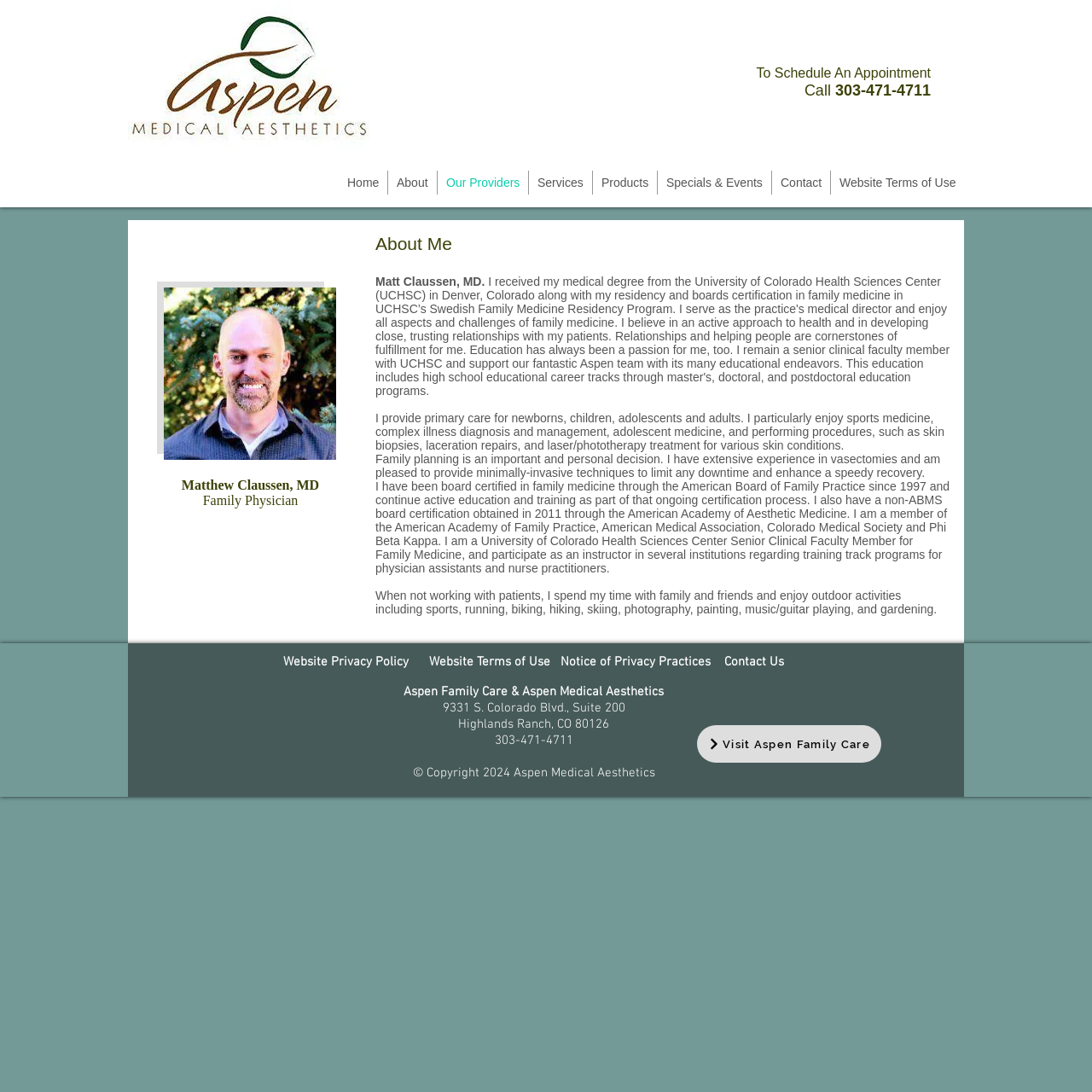Determine the bounding box coordinates of the clickable region to execute the instruction: "Visit Aspen Family Care". The coordinates should be four float numbers between 0 and 1, denoted as [left, top, right, bottom].

[0.638, 0.664, 0.807, 0.698]